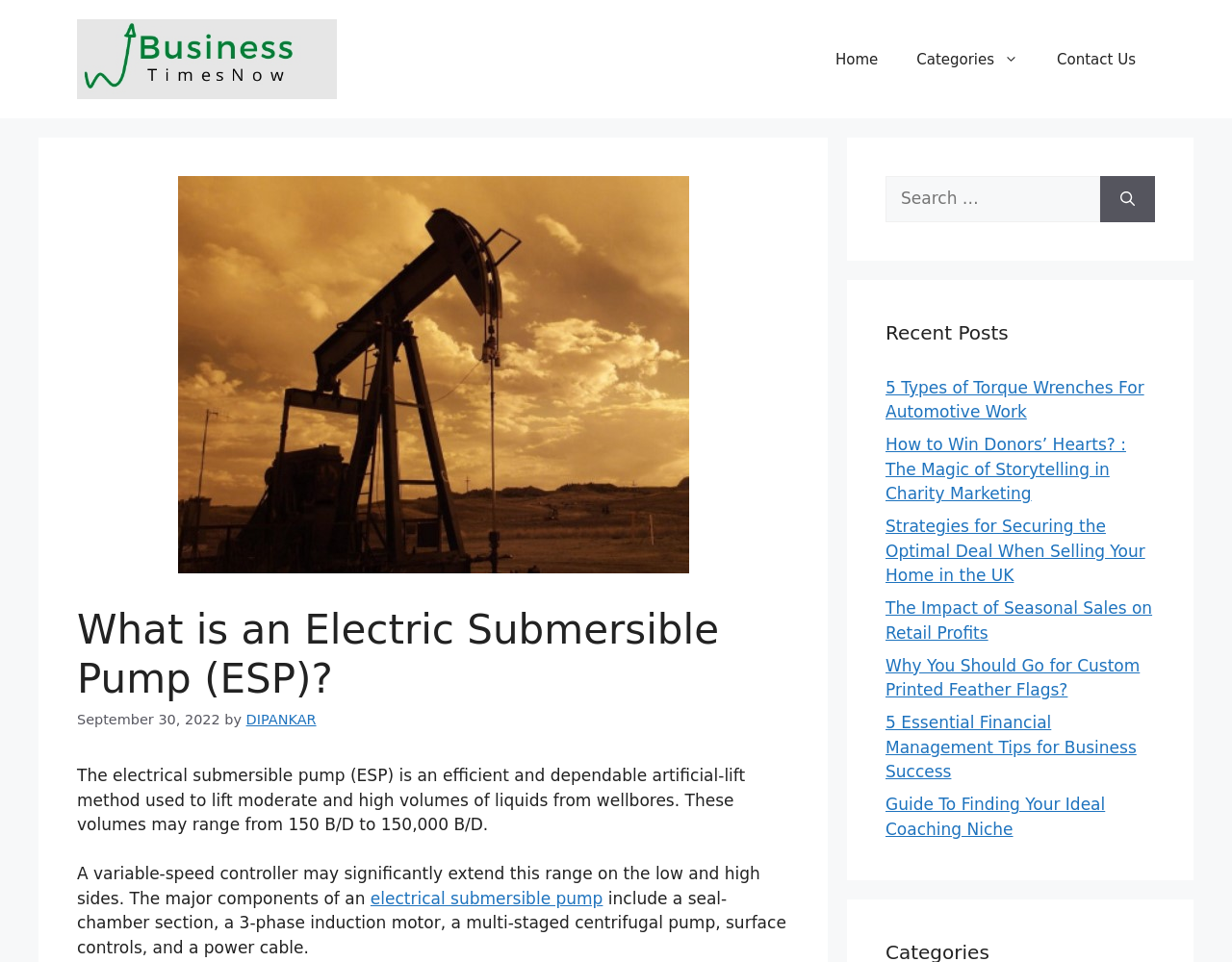Reply to the question below using a single word or brief phrase:
What is the purpose of the search box?

To search the website